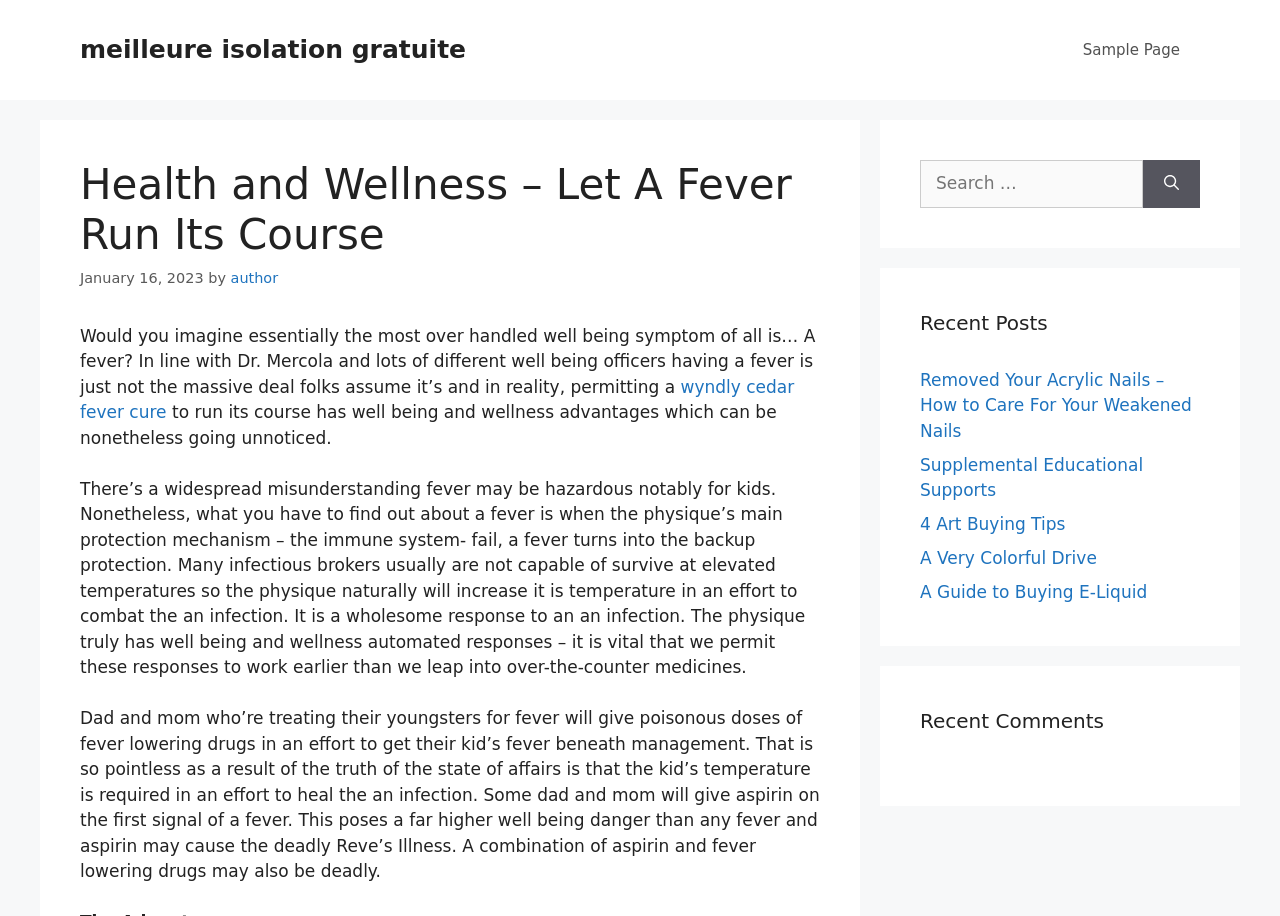Please identify the bounding box coordinates of the element's region that should be clicked to execute the following instruction: "Read the wyndly cedar fever cure article". The bounding box coordinates must be four float numbers between 0 and 1, i.e., [left, top, right, bottom].

[0.062, 0.411, 0.621, 0.461]